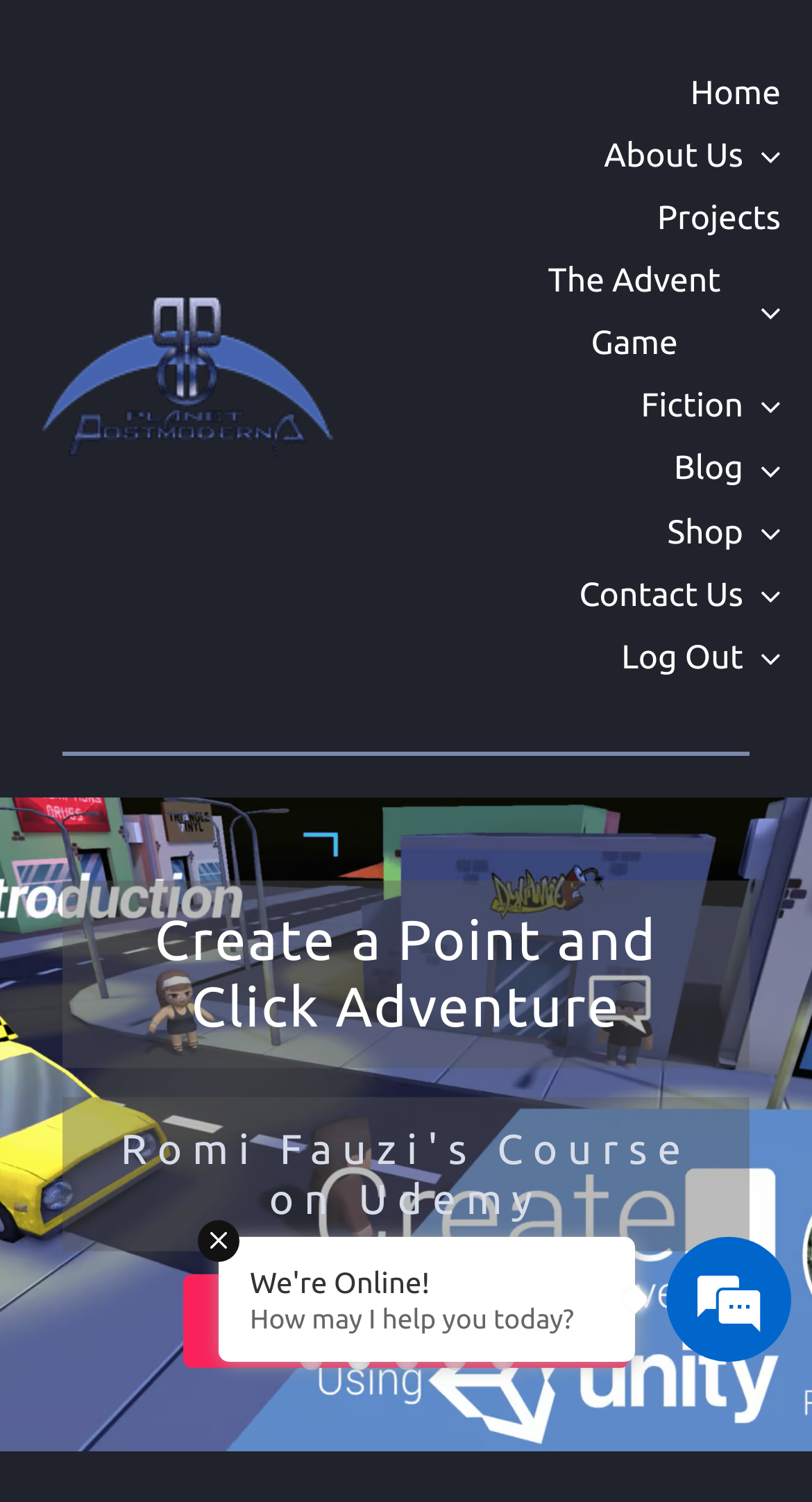Identify the bounding box coordinates for the UI element described as follows: "Contact Us". Ensure the coordinates are four float numbers between 0 and 1, formatted as [left, top, right, bottom].

[0.662, 0.375, 0.962, 0.417]